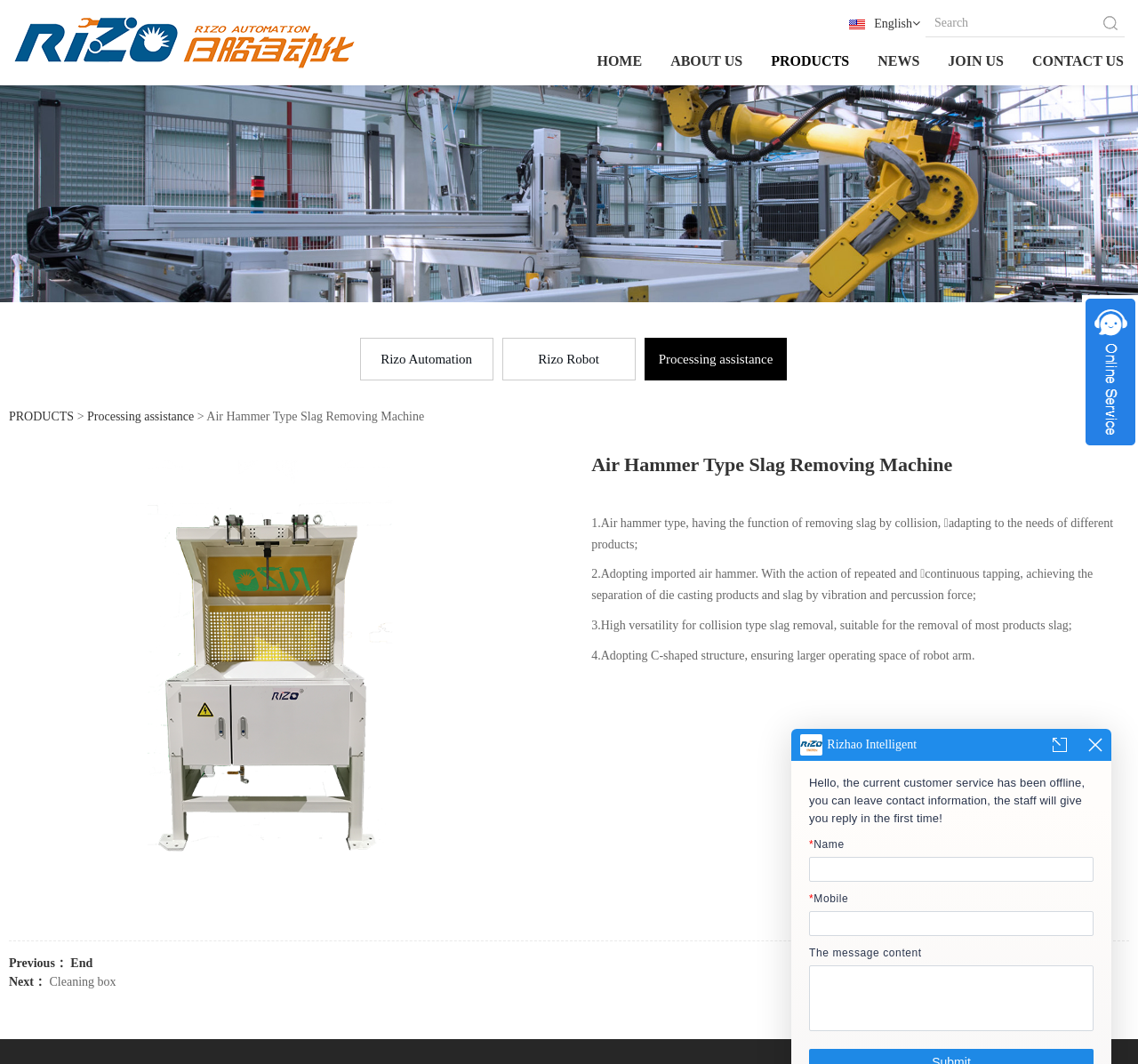Give a short answer using one word or phrase for the question:
How many links are there in the top navigation bar?

6